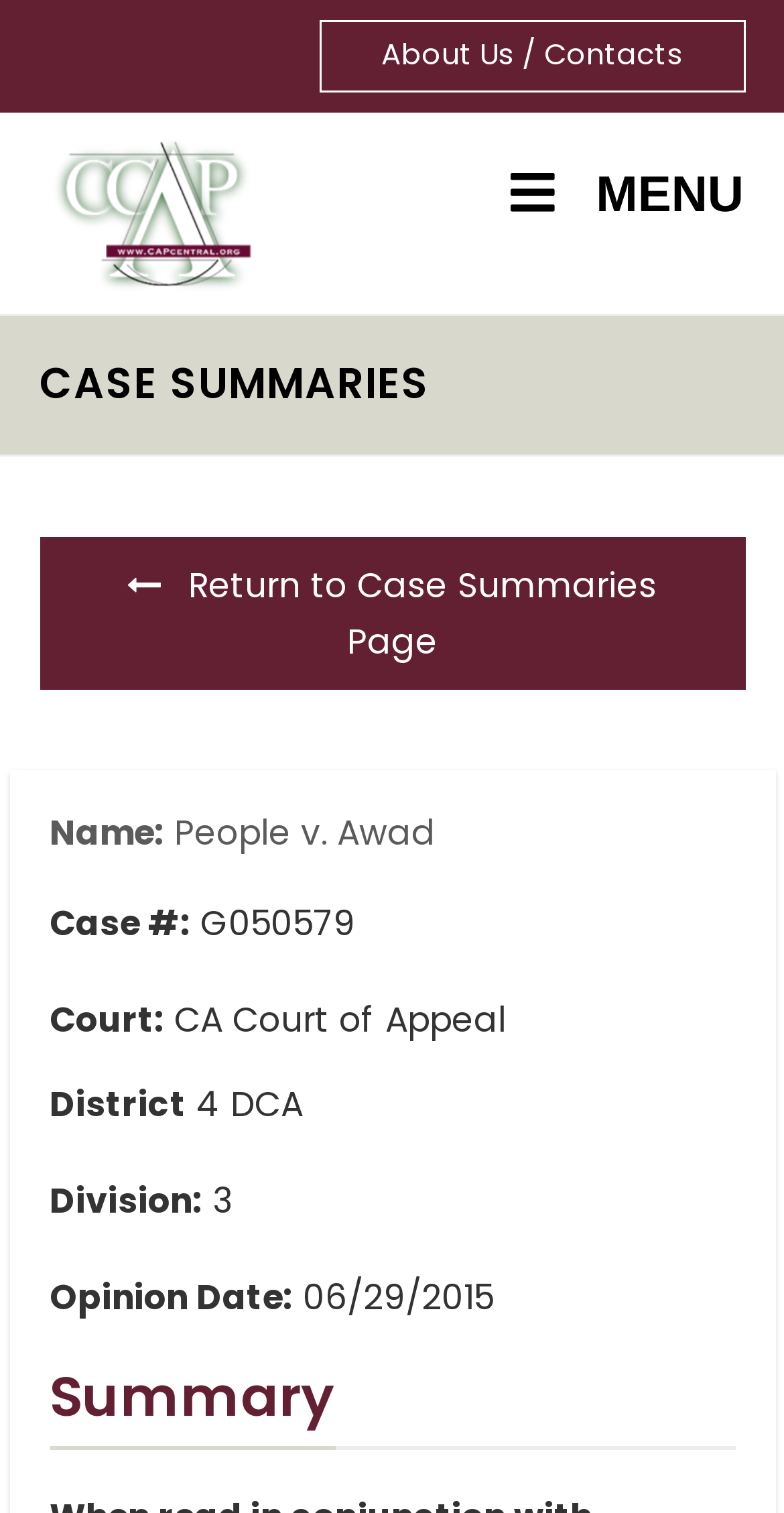What is the division?
Look at the screenshot and provide an in-depth answer.

I found the division by looking at the static text element that says 'Division:' and its corresponding value '3'.